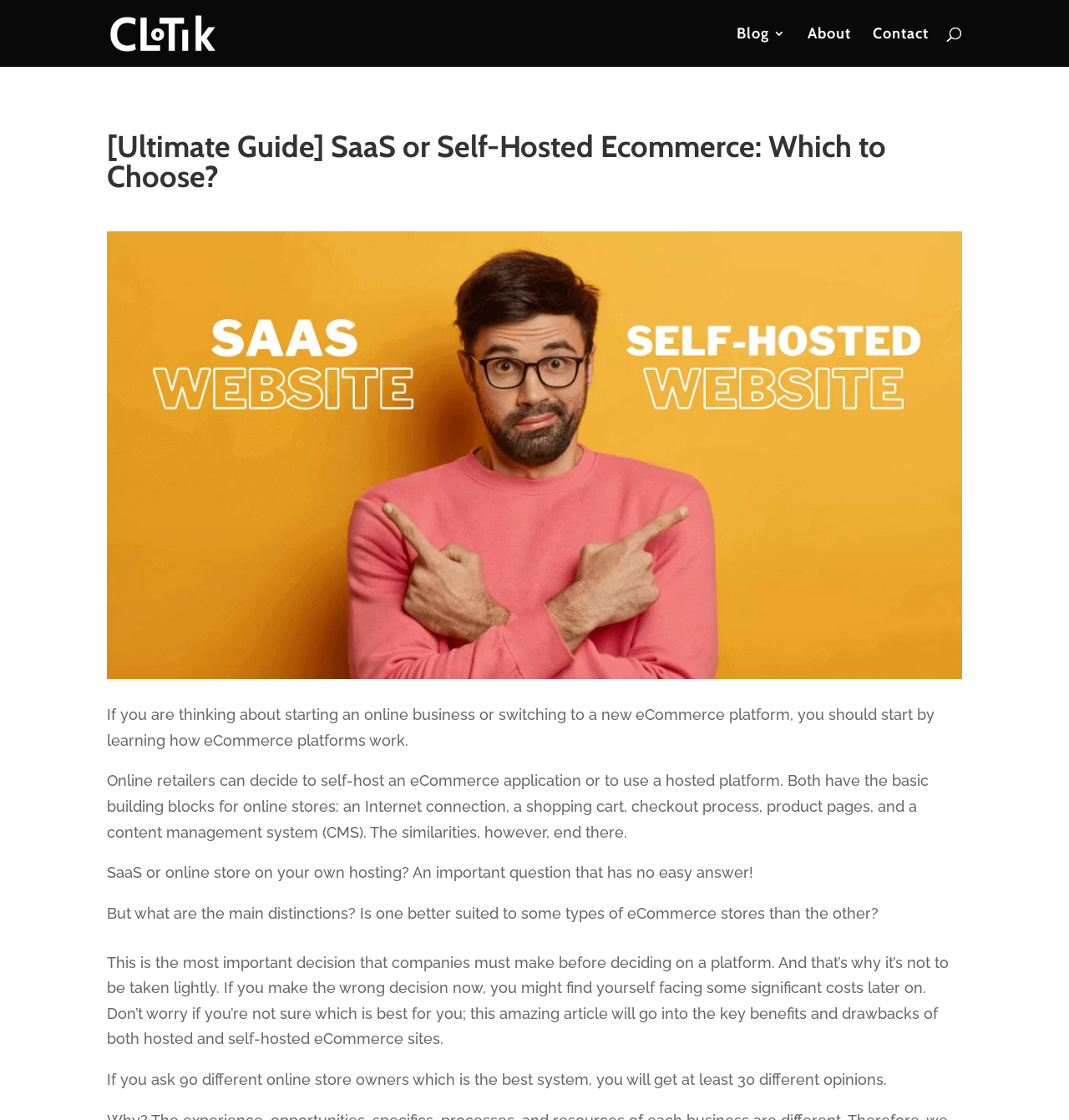Provide a brief response to the question below using a single word or phrase: 
How many different opinions might you get if you ask 90 online store owners about the best system?

At least 30